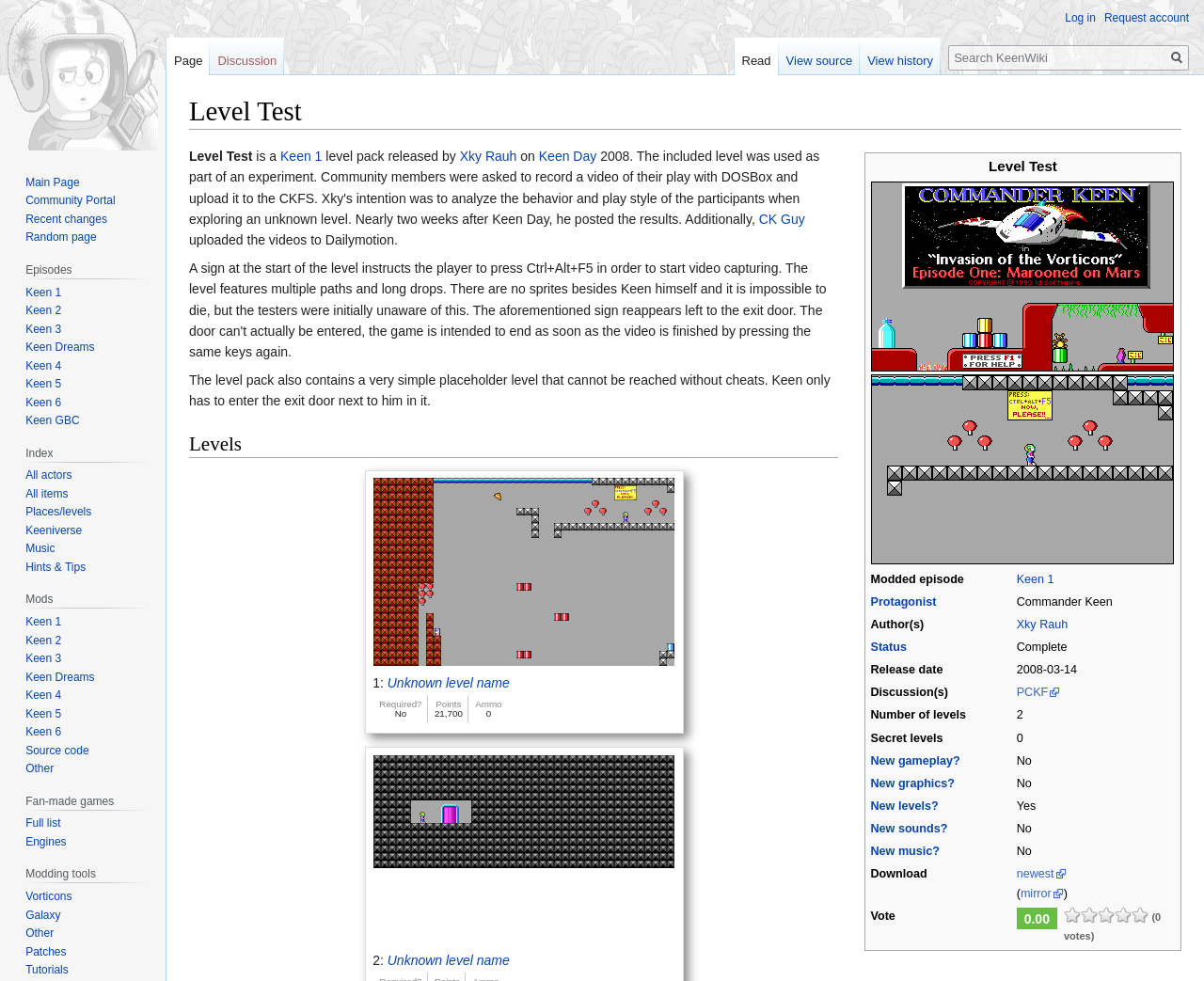What is the name of the level pack?
Using the image, answer in one word or phrase.

Level Test